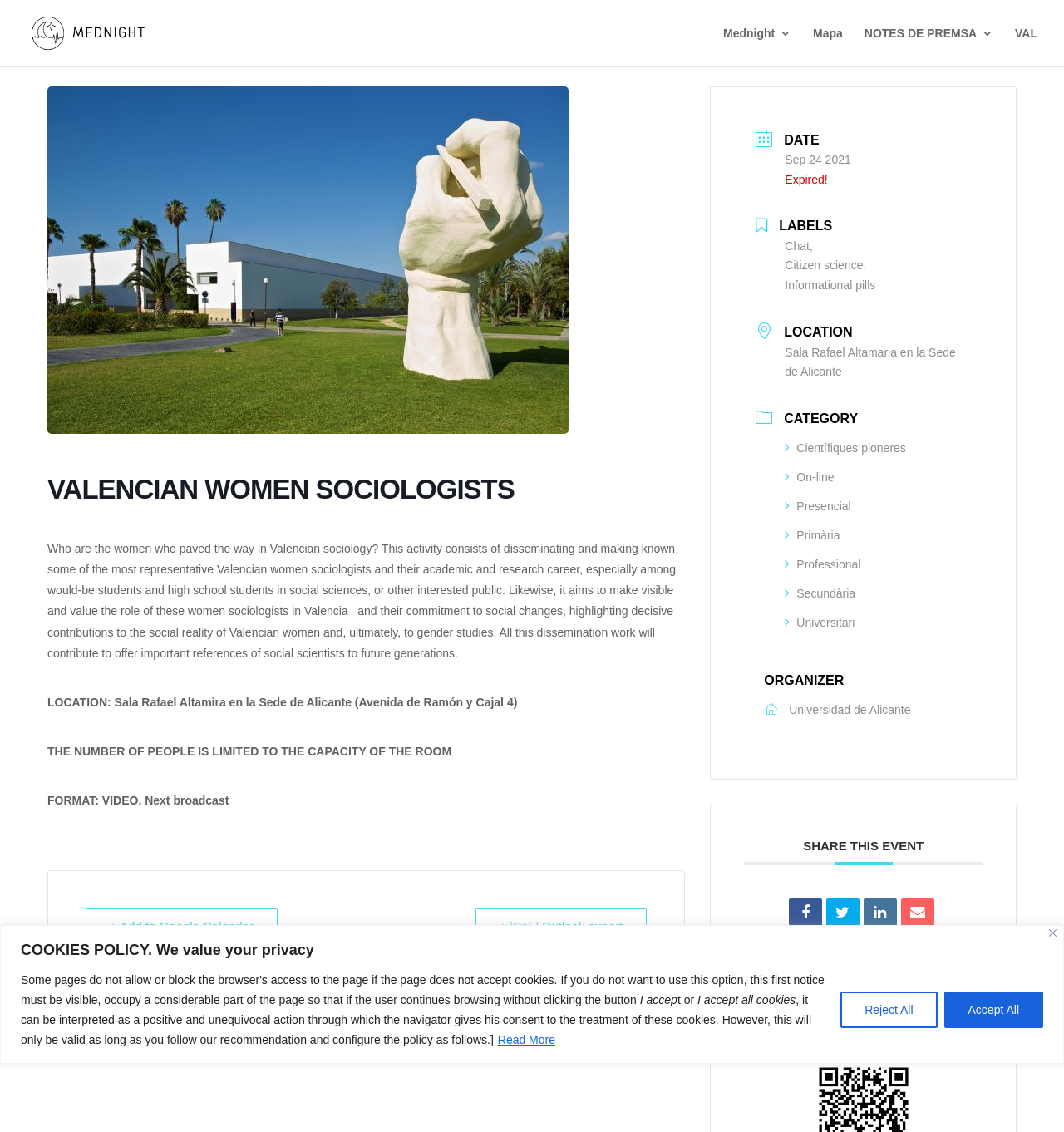Please give a succinct answer to the question in one word or phrase:
Where is the event location?

Sala Rafael Altamira en la Sede de Alicante